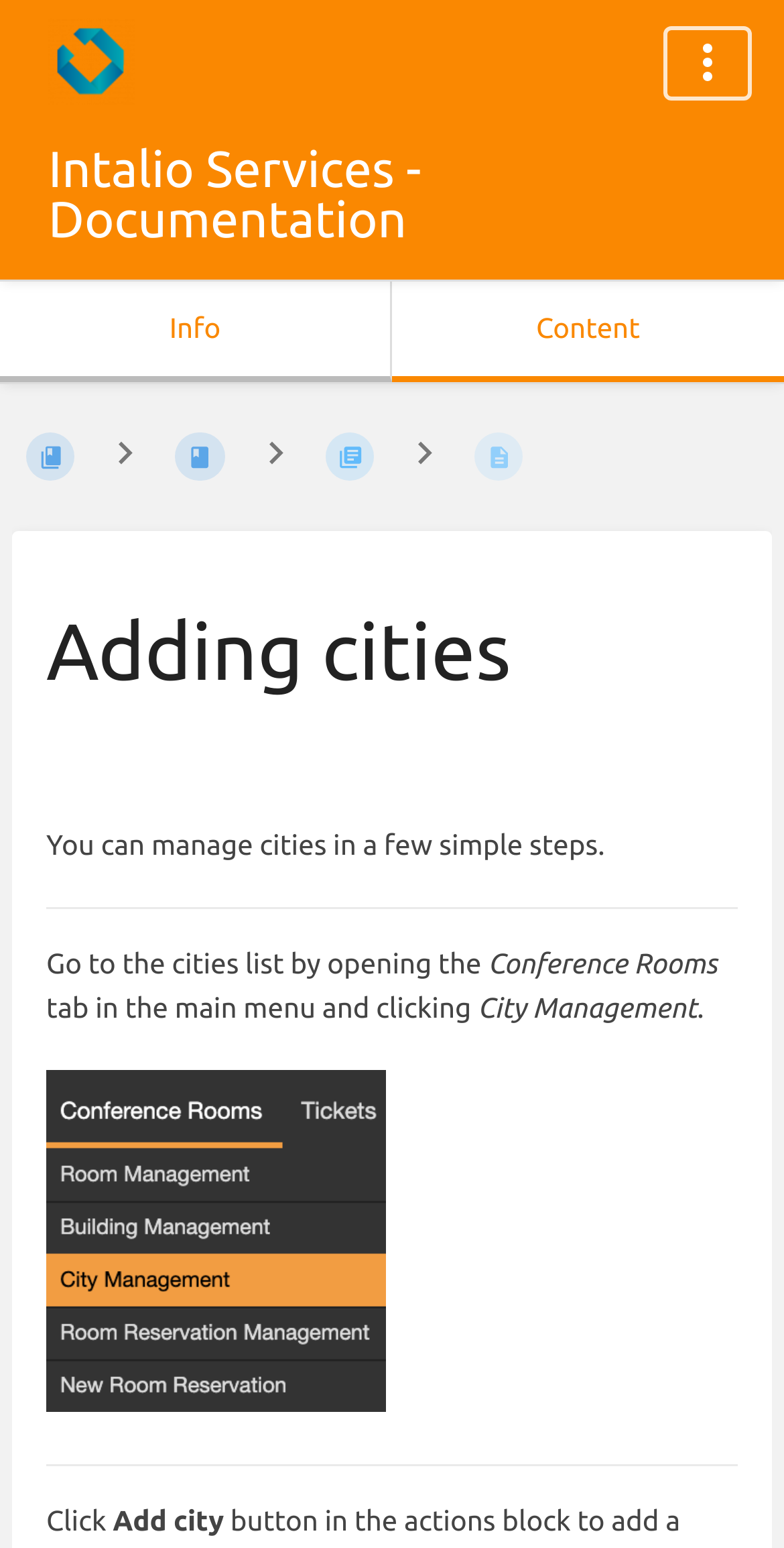Given the following UI element description: "alt="troii Software"", find the bounding box coordinates in the webpage screenshot.

None